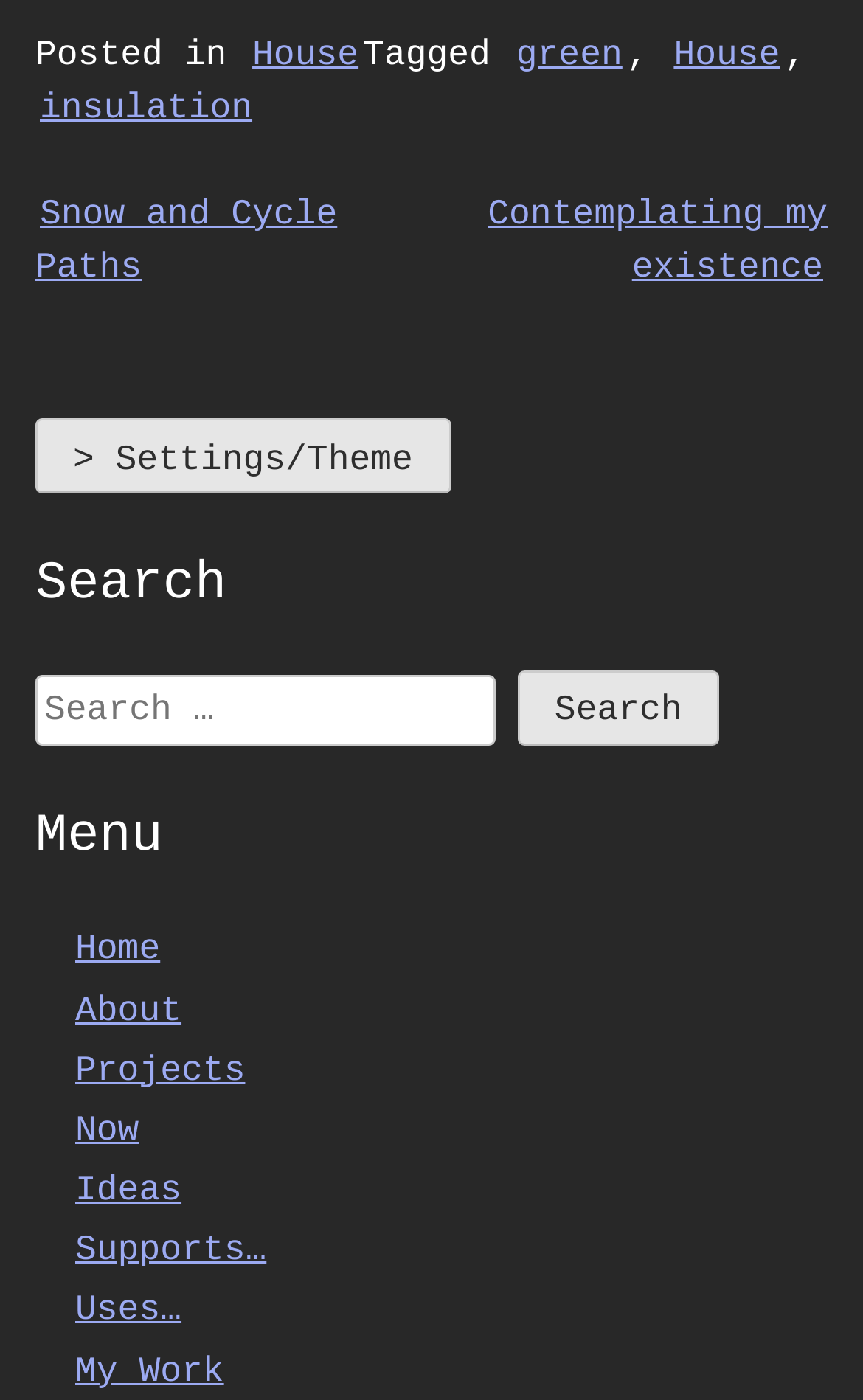Please identify the coordinates of the bounding box that should be clicked to fulfill this instruction: "Search for something".

[0.041, 0.483, 0.574, 0.533]